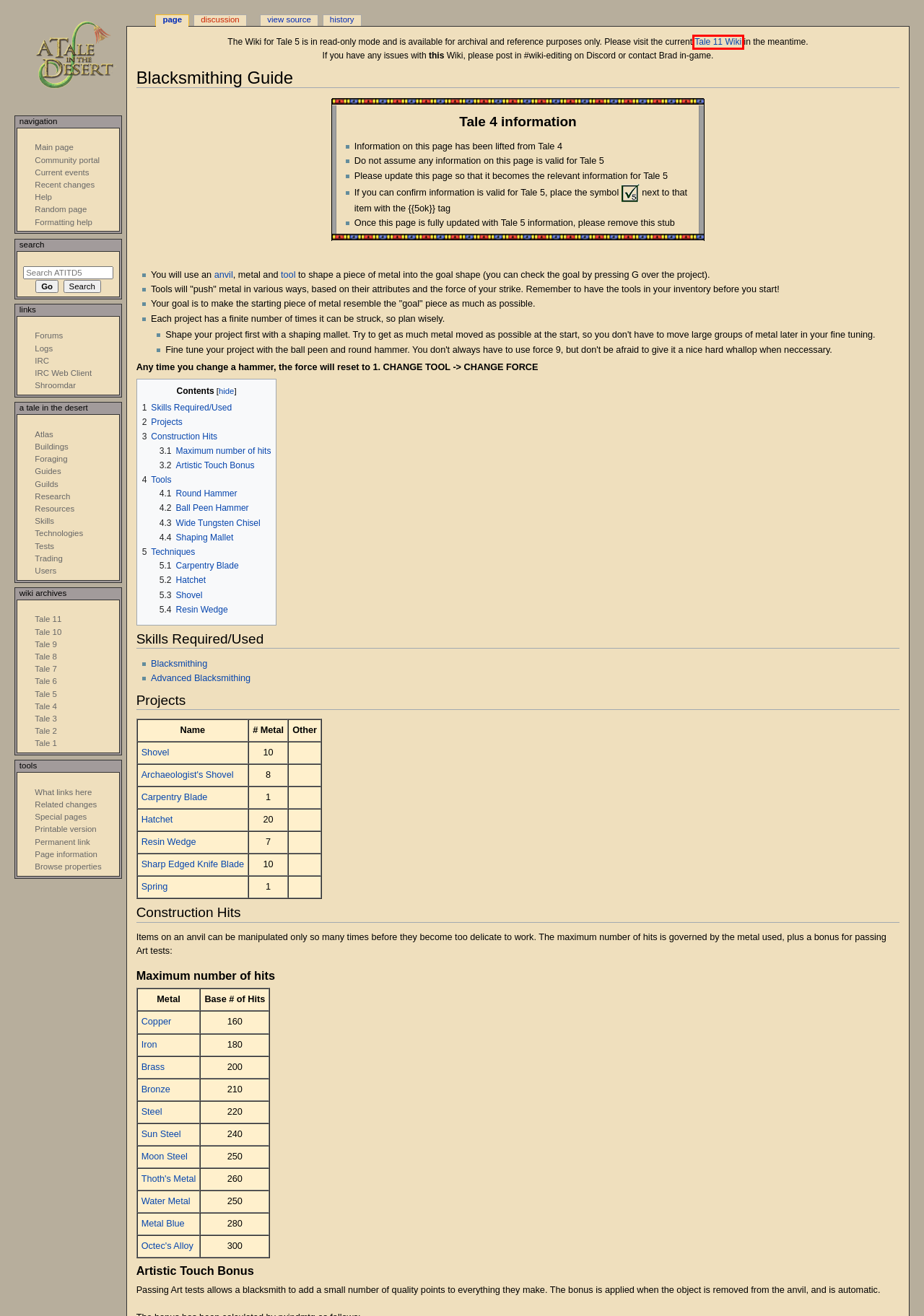Given a webpage screenshot with a red bounding box around a particular element, identify the best description of the new webpage that will appear after clicking on the element inside the red bounding box. Here are the candidates:
A. A Tale in the Desert
B. ATITD7
C. :: Atitd.org Chat Log
D. ATITD5
E. A Tale in the Desert 11
F. User:Jonus/HatchetGuide - ATITD5
G. A Wiki in the Desert
H. Guilds/Coastal Plains/Hatchet - A Tale in the Desert

G